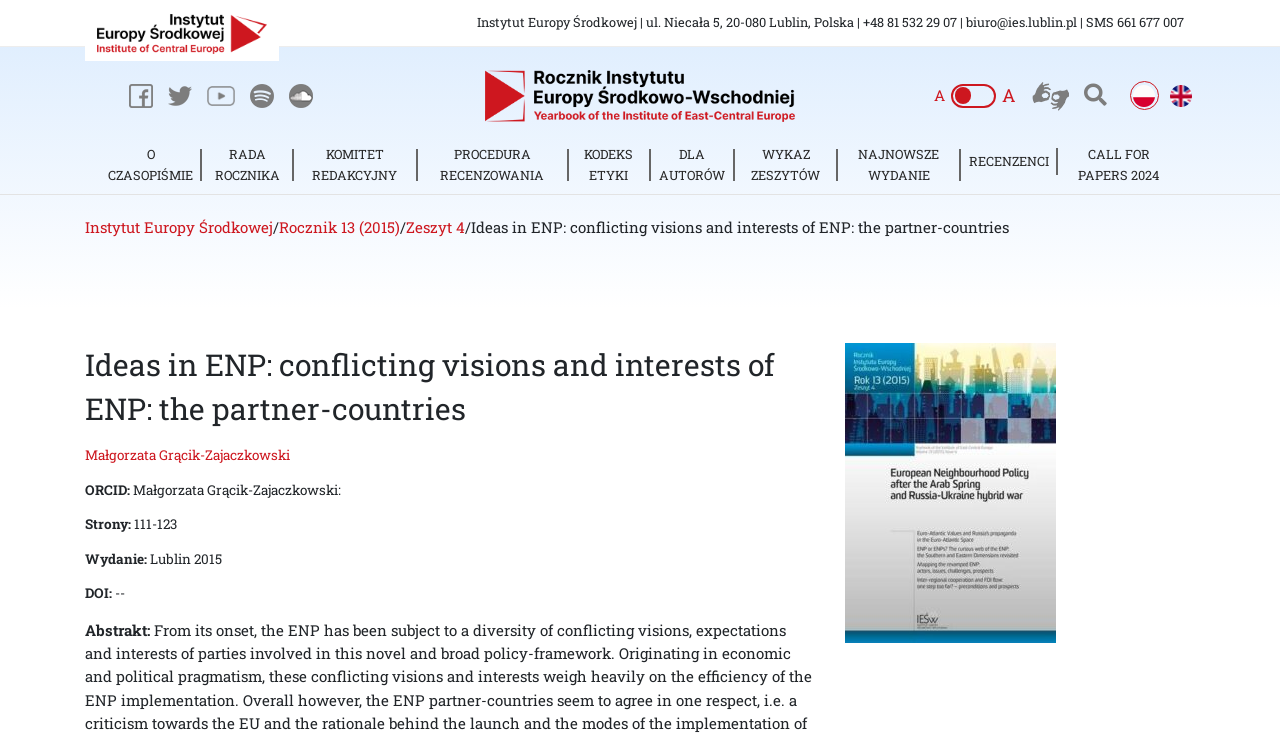Using the description "O czasopiśmie", locate and provide the bounding box of the UI element.

[0.078, 0.195, 0.157, 0.252]